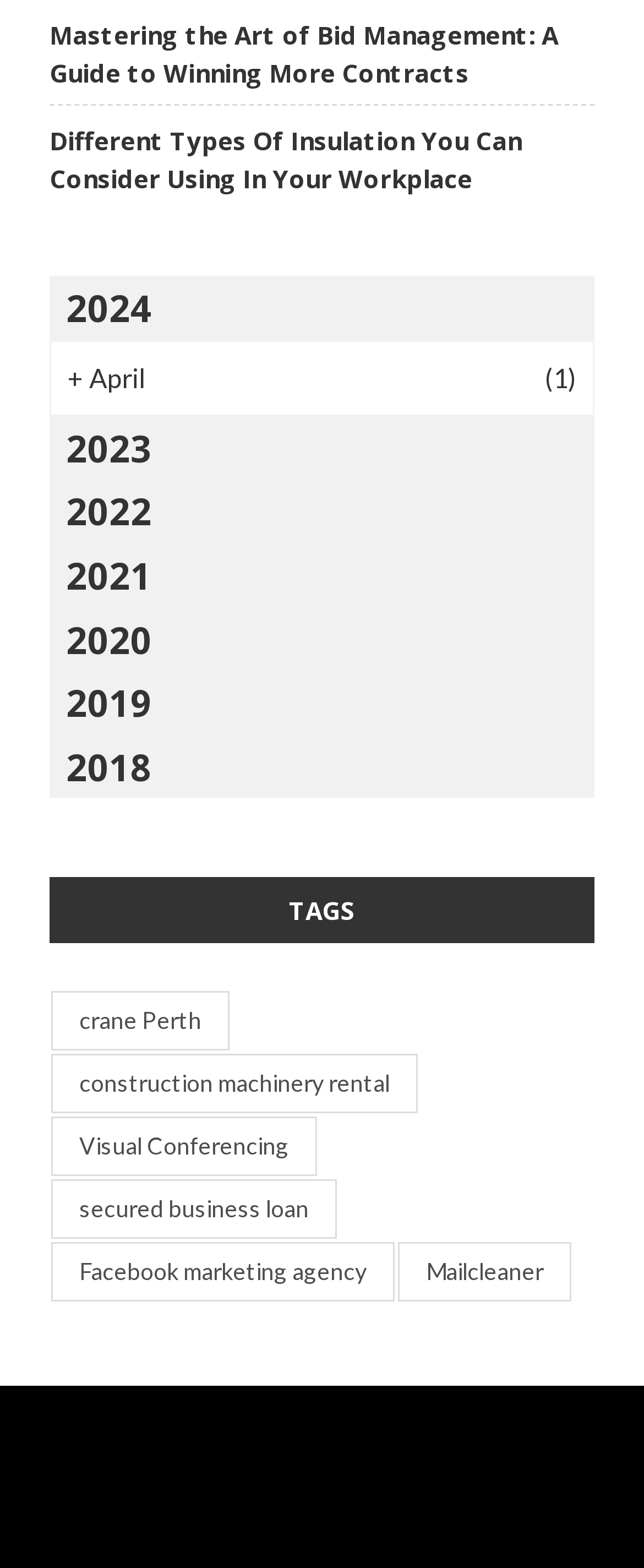Kindly determine the bounding box coordinates of the area that needs to be clicked to fulfill this instruction: "View articles from 2024".

[0.077, 0.176, 0.923, 0.217]